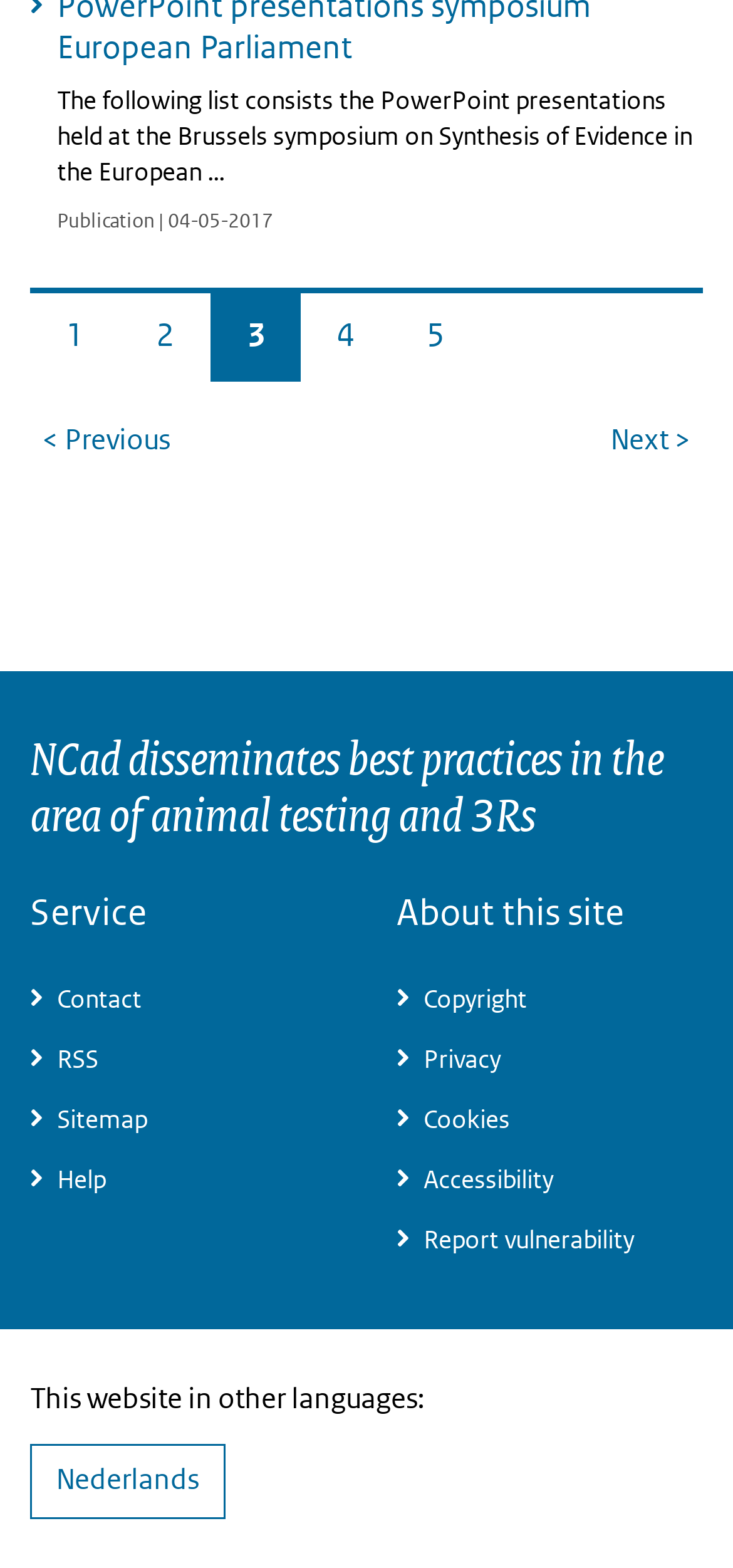Please find the bounding box for the following UI element description. Provide the coordinates in (top-left x, top-left y, bottom-right x, bottom-right y) format, with values between 0 and 1: Page 1

[0.041, 0.185, 0.164, 0.243]